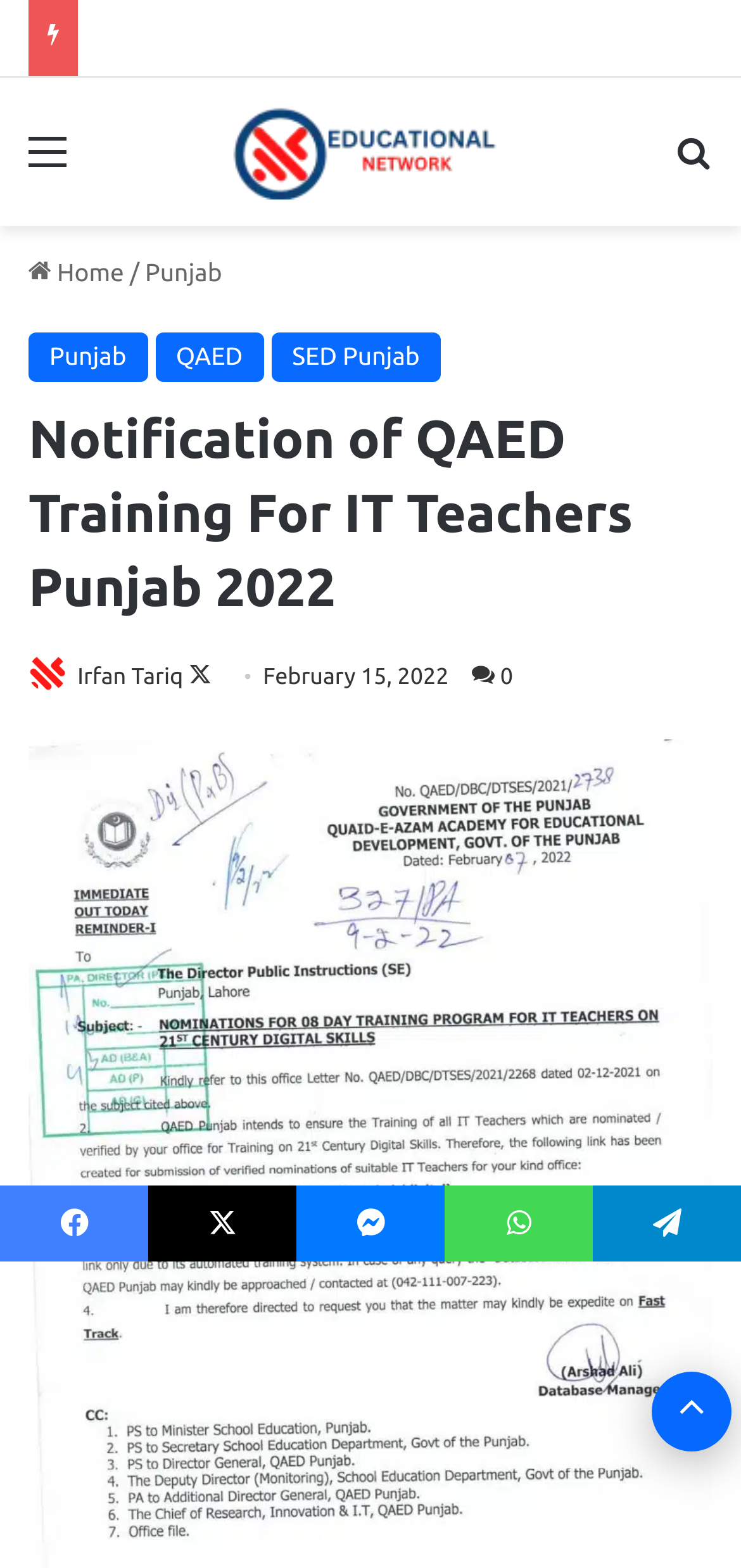How many links are there in the top navigation bar?
From the details in the image, provide a complete and detailed answer to the question.

I counted the number of links in the top navigation bar, which are 'Menu', 'Educational Network', and 'Search for'.